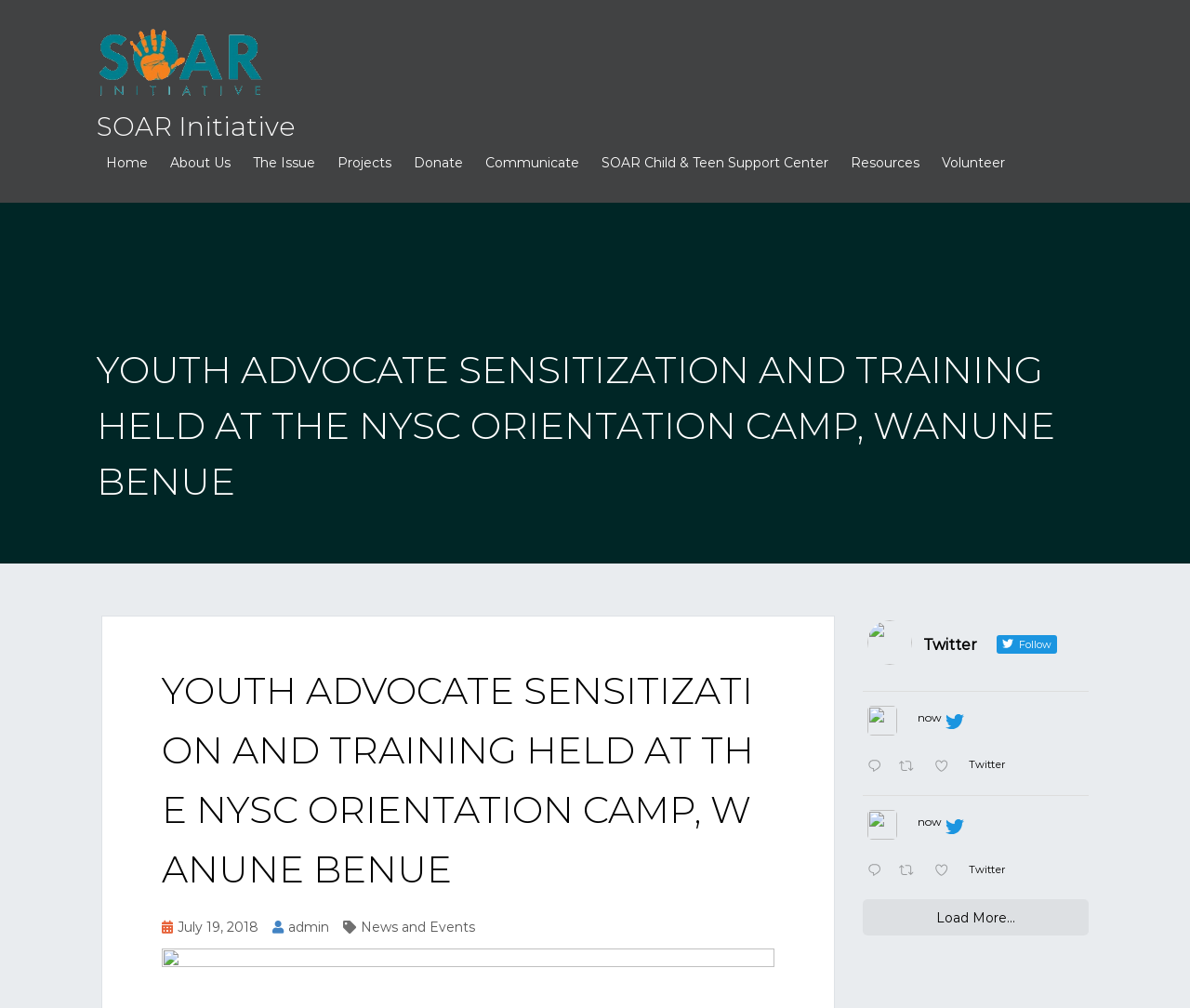For the given element description Twitter Follow, determine the bounding box coordinates of the UI element. The coordinates should follow the format (top-left x, top-left y, bottom-right x, bottom-right y) and be within the range of 0 to 1.

[0.729, 0.615, 0.911, 0.672]